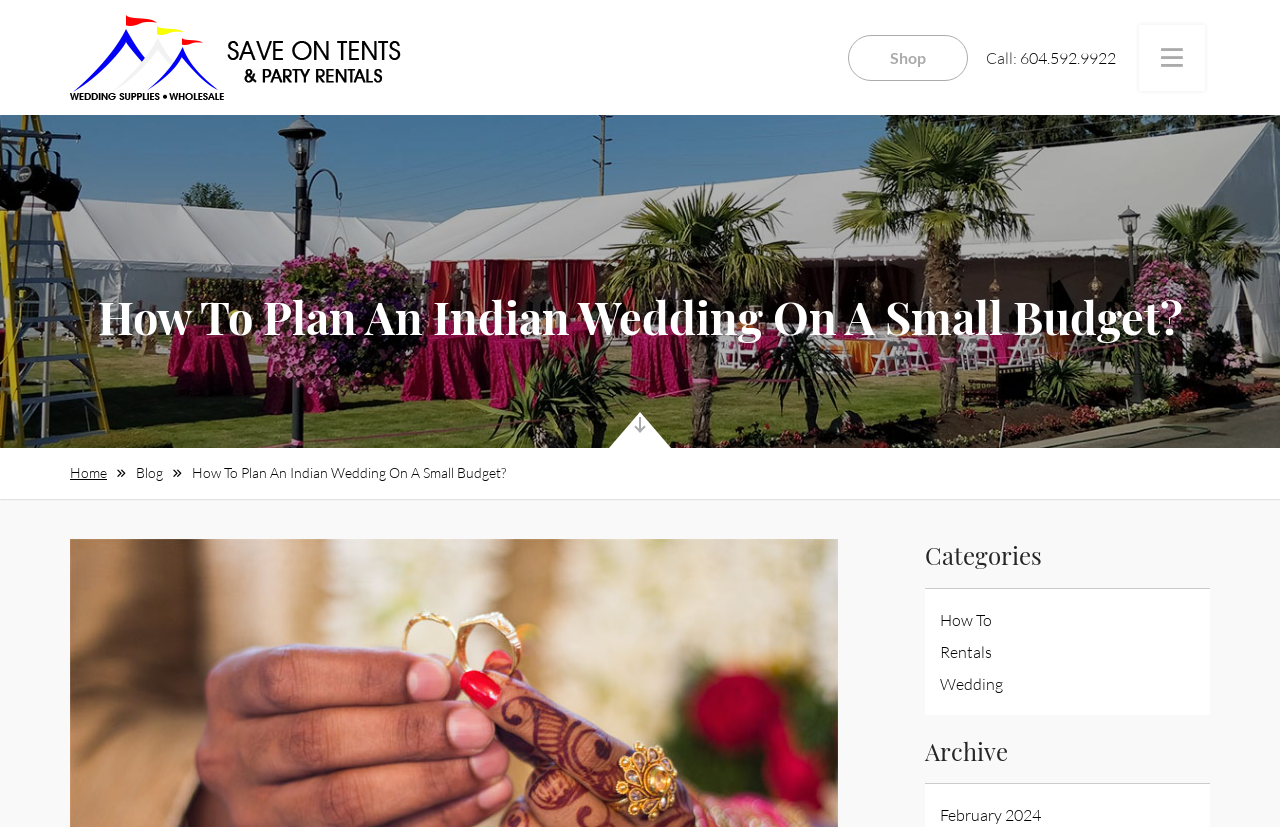Extract the bounding box coordinates for the HTML element that matches this description: "How To". The coordinates should be four float numbers between 0 and 1, i.e., [left, top, right, bottom].

[0.734, 0.73, 0.934, 0.769]